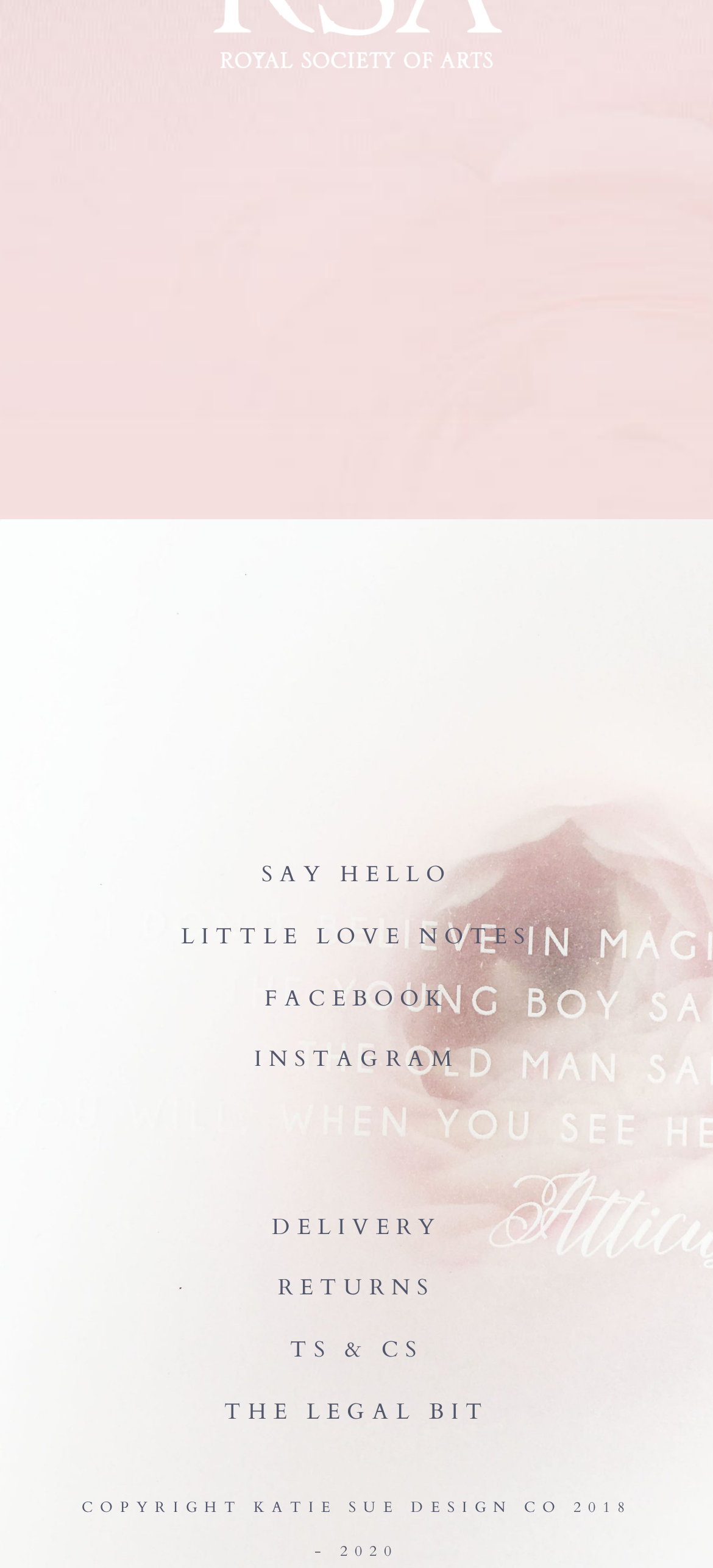Determine the bounding box coordinates for the HTML element mentioned in the following description: "Little Love Notes". The coordinates should be a list of four floats ranging from 0 to 1, represented as [left, top, right, bottom].

[0.254, 0.588, 0.746, 0.606]